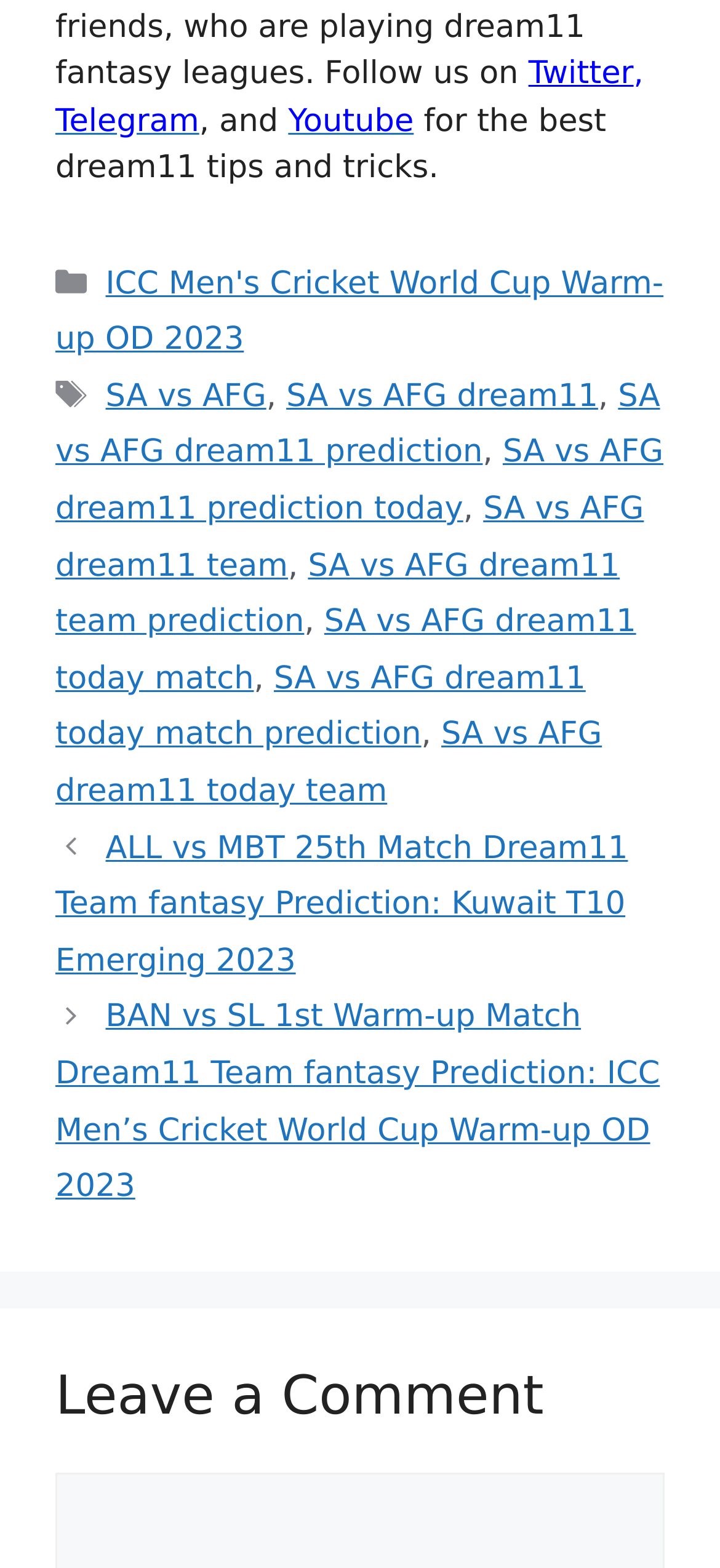Given the element description "Telegram", identify the bounding box of the corresponding UI element.

[0.077, 0.066, 0.277, 0.089]